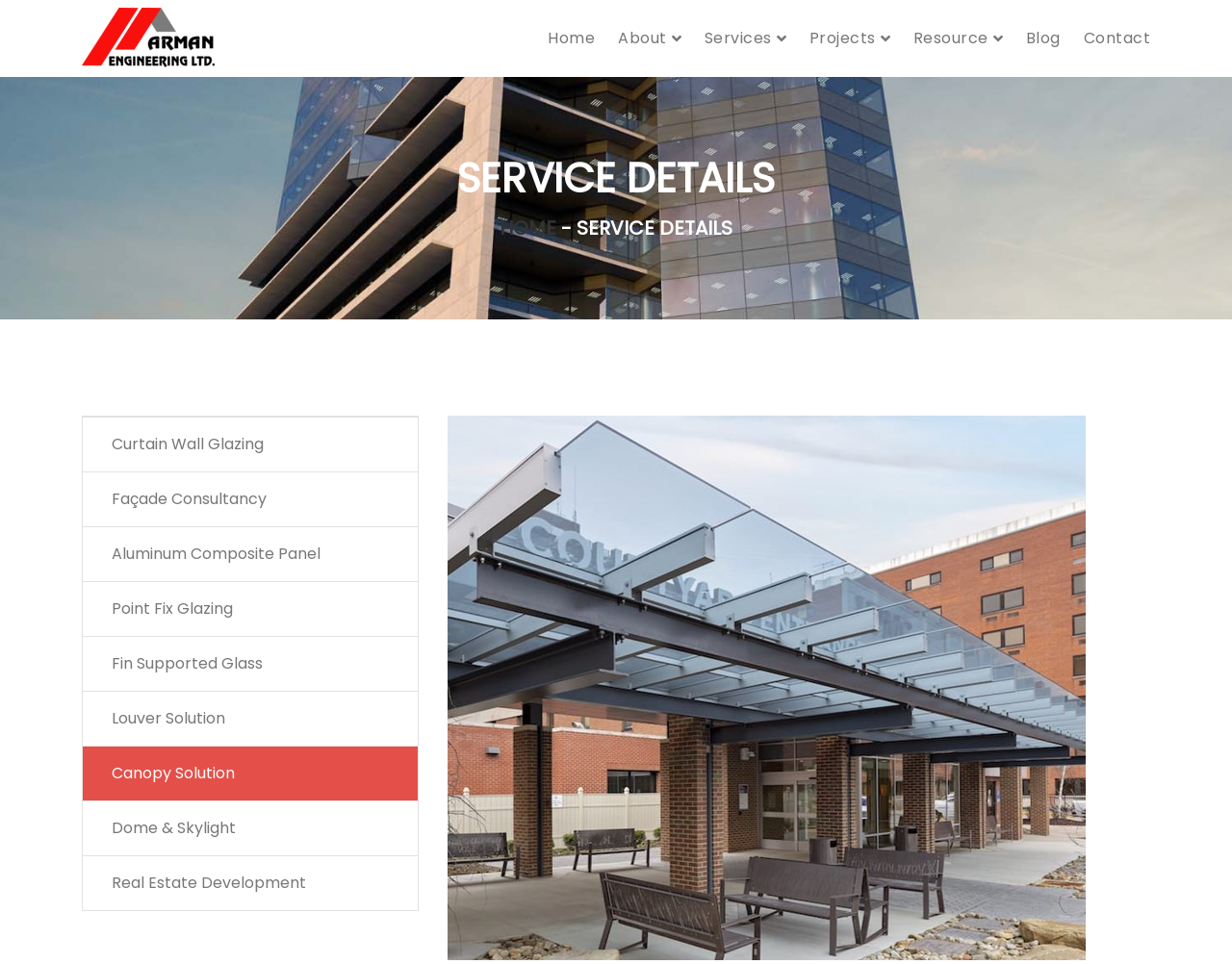Please determine the bounding box coordinates for the UI element described as: "About Us".

None